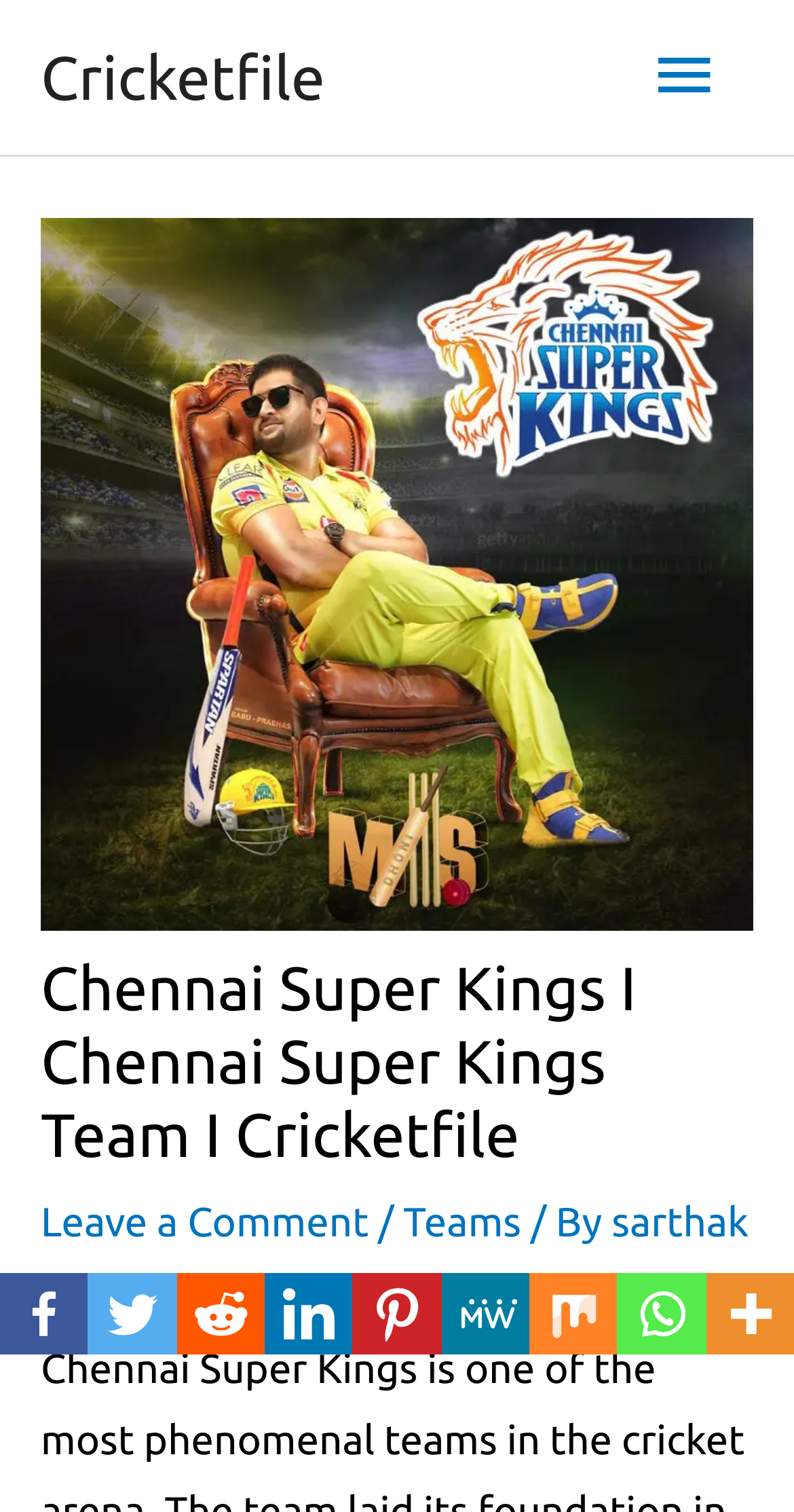Answer the following query with a single word or phrase:
What is the main menu button?

Main Menu